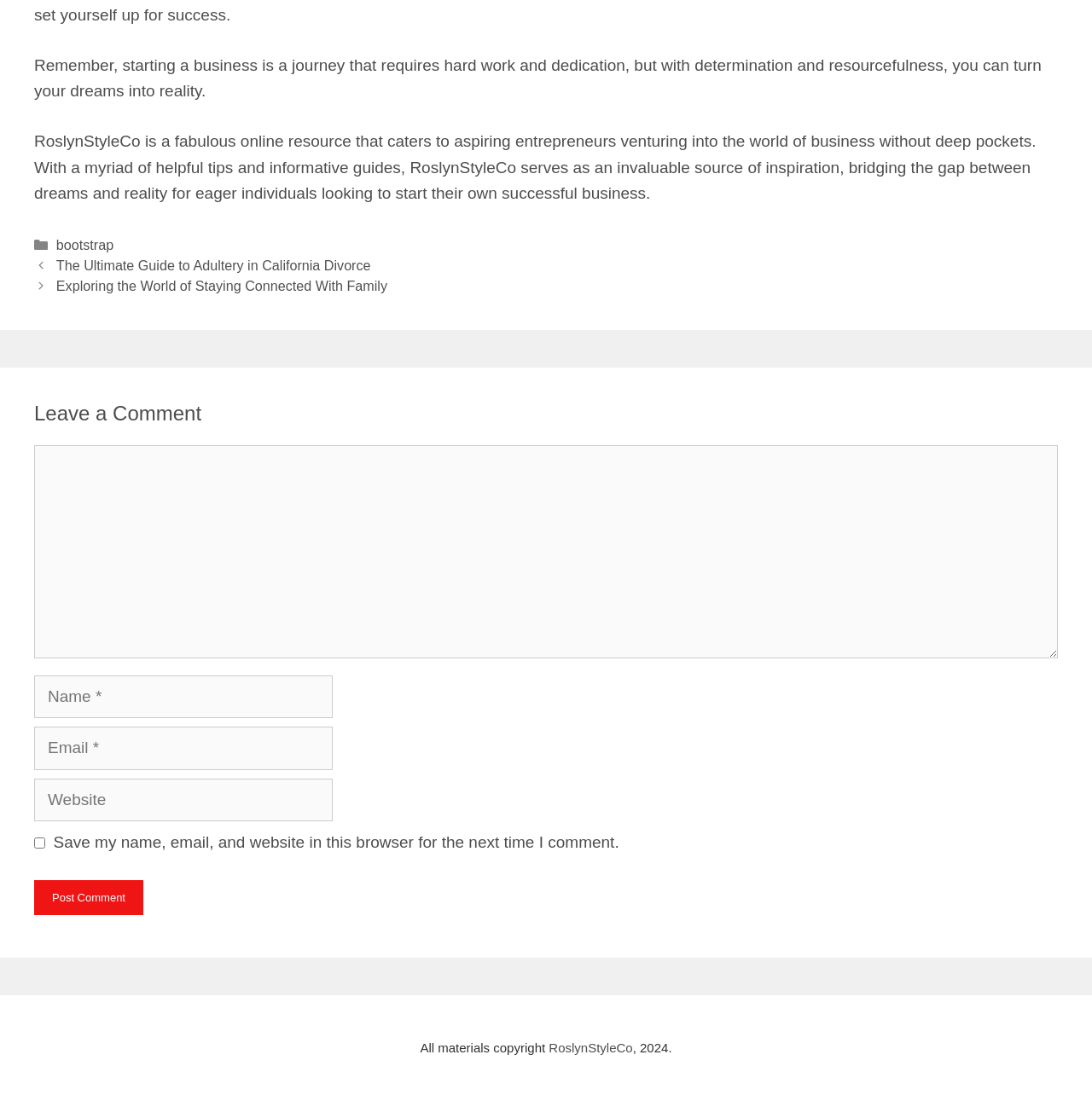What is required to leave a comment?
Based on the image content, provide your answer in one word or a short phrase.

Name, Email, and Comment